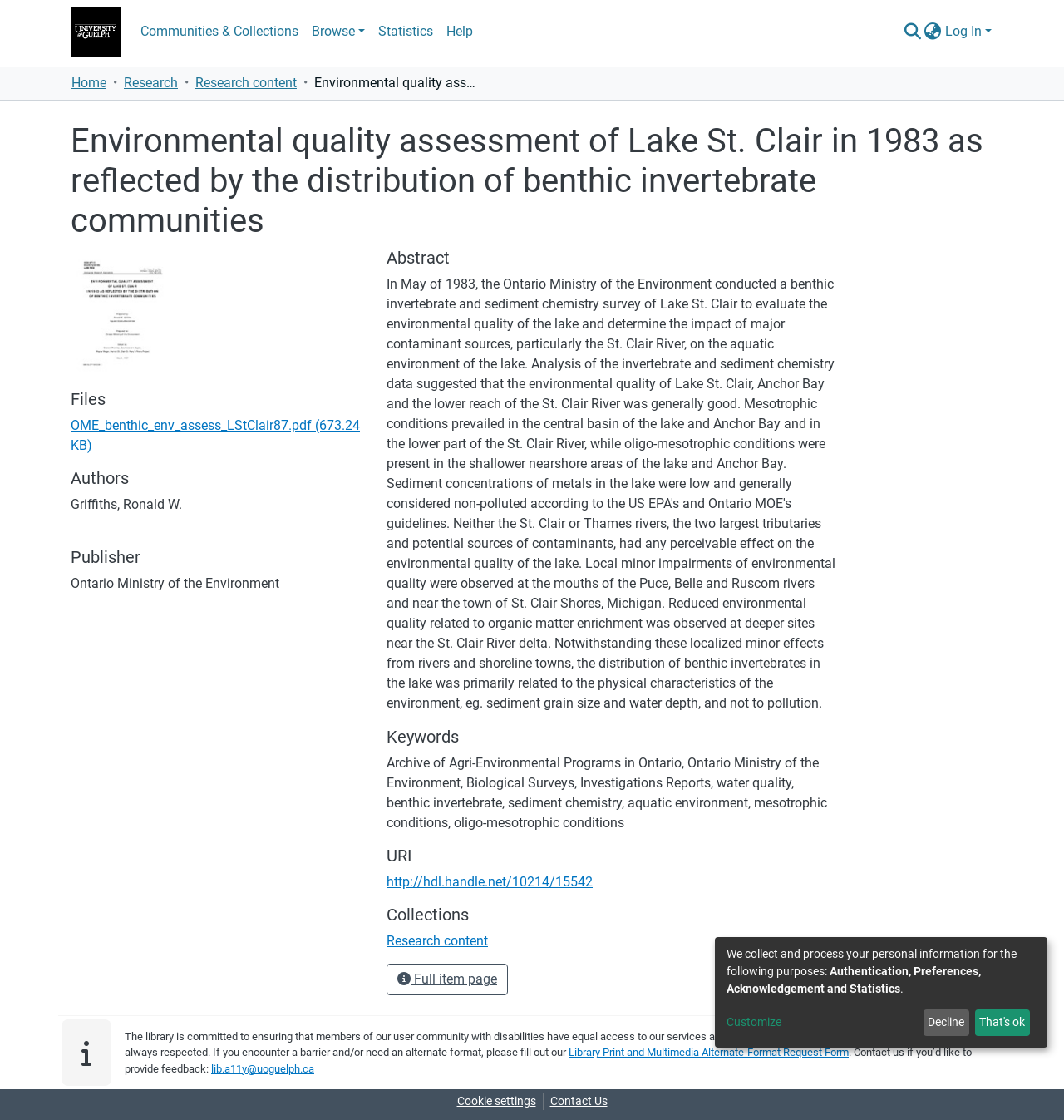Specify the bounding box coordinates of the element's region that should be clicked to achieve the following instruction: "View full item page". The bounding box coordinates consist of four float numbers between 0 and 1, in the format [left, top, right, bottom].

[0.363, 0.86, 0.477, 0.889]